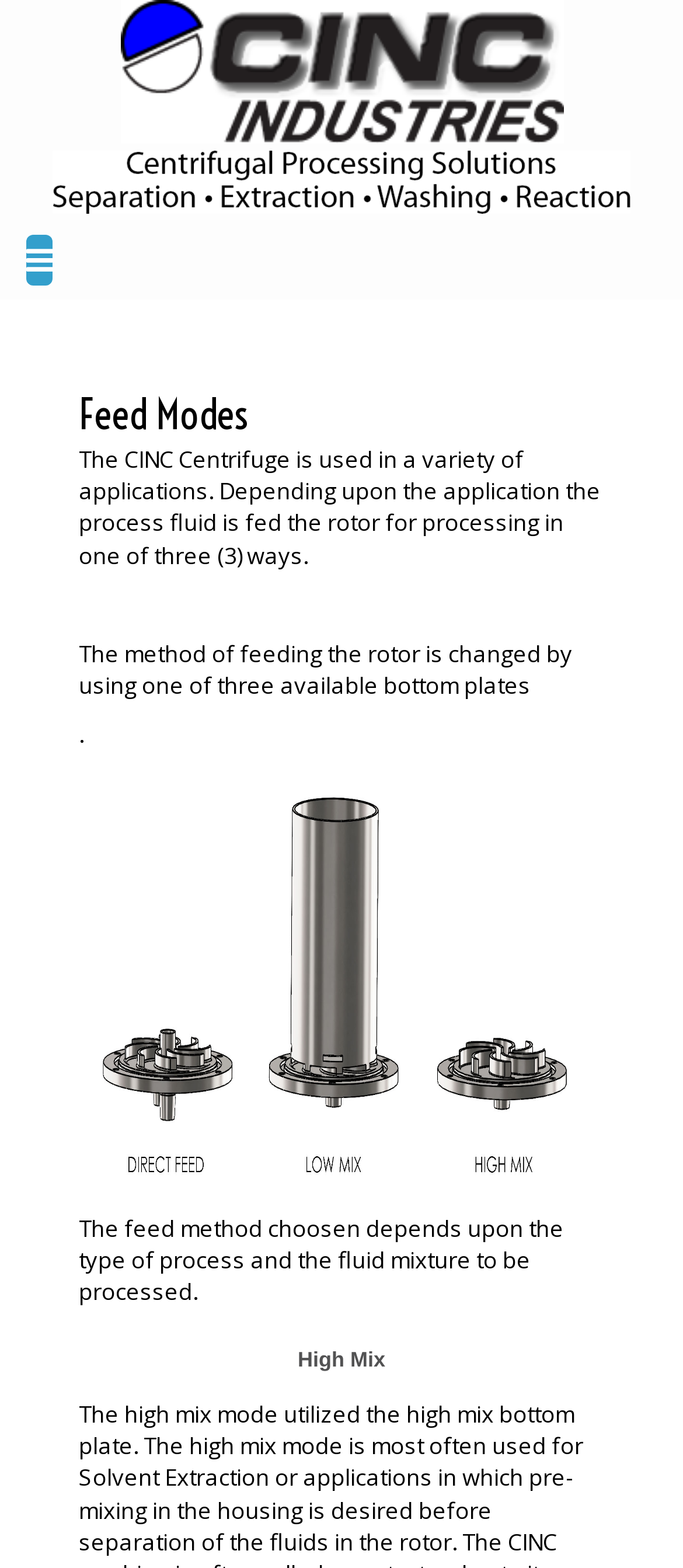Please determine the bounding box coordinates, formatted as (top-left x, top-left y, bottom-right x, bottom-right y), with all values as floating point numbers between 0 and 1. Identify the bounding box of the region described as: title="CINC Industries"

[0.176, 0.0, 0.824, 0.092]